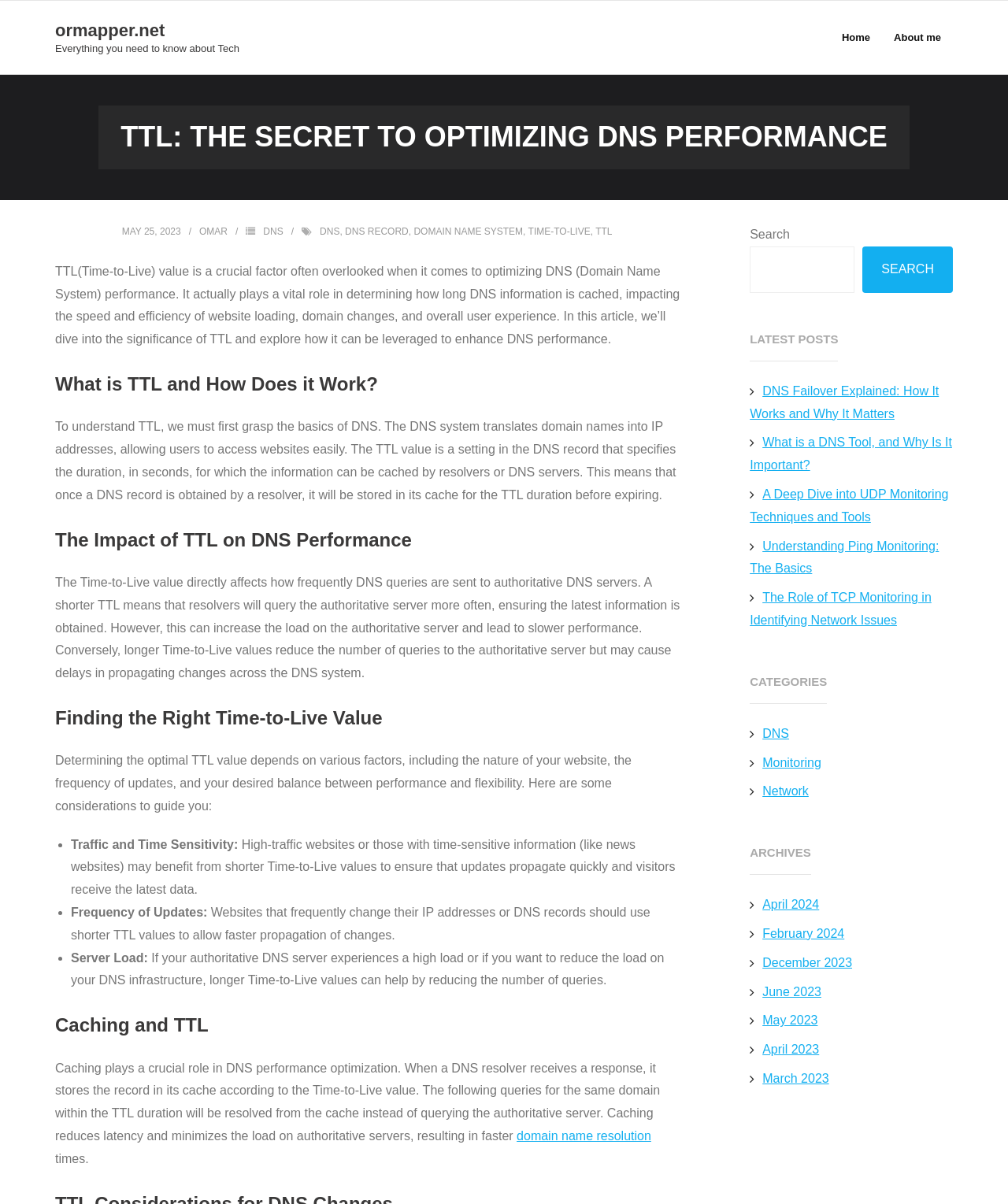Determine the bounding box coordinates of the clickable element to complete this instruction: "Search for a term". Provide the coordinates in the format of four float numbers between 0 and 1, [left, top, right, bottom].

[0.744, 0.205, 0.848, 0.243]